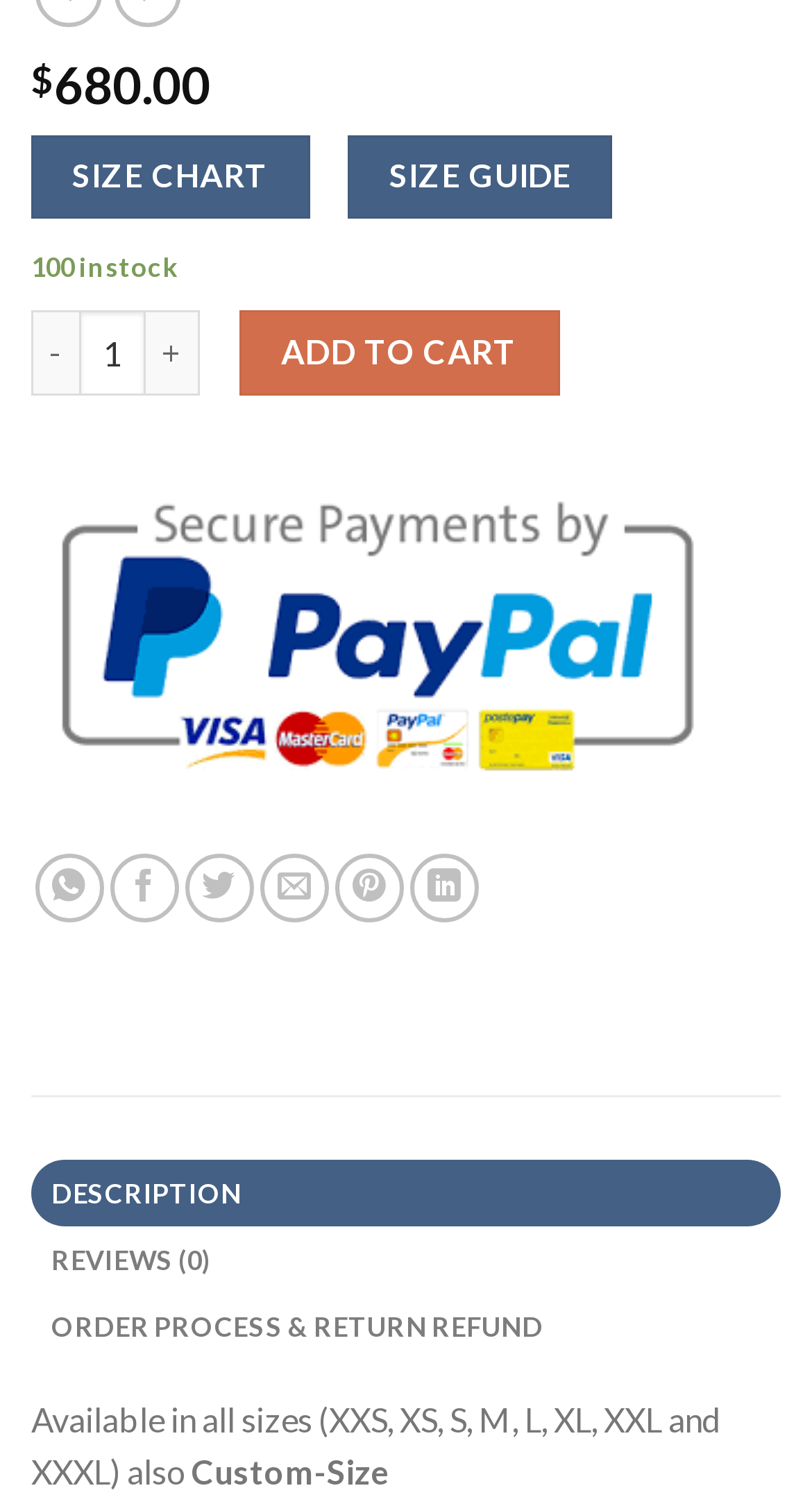Please specify the bounding box coordinates for the clickable region that will help you carry out the instruction: "Decrease the quantity".

[0.038, 0.207, 0.097, 0.262]